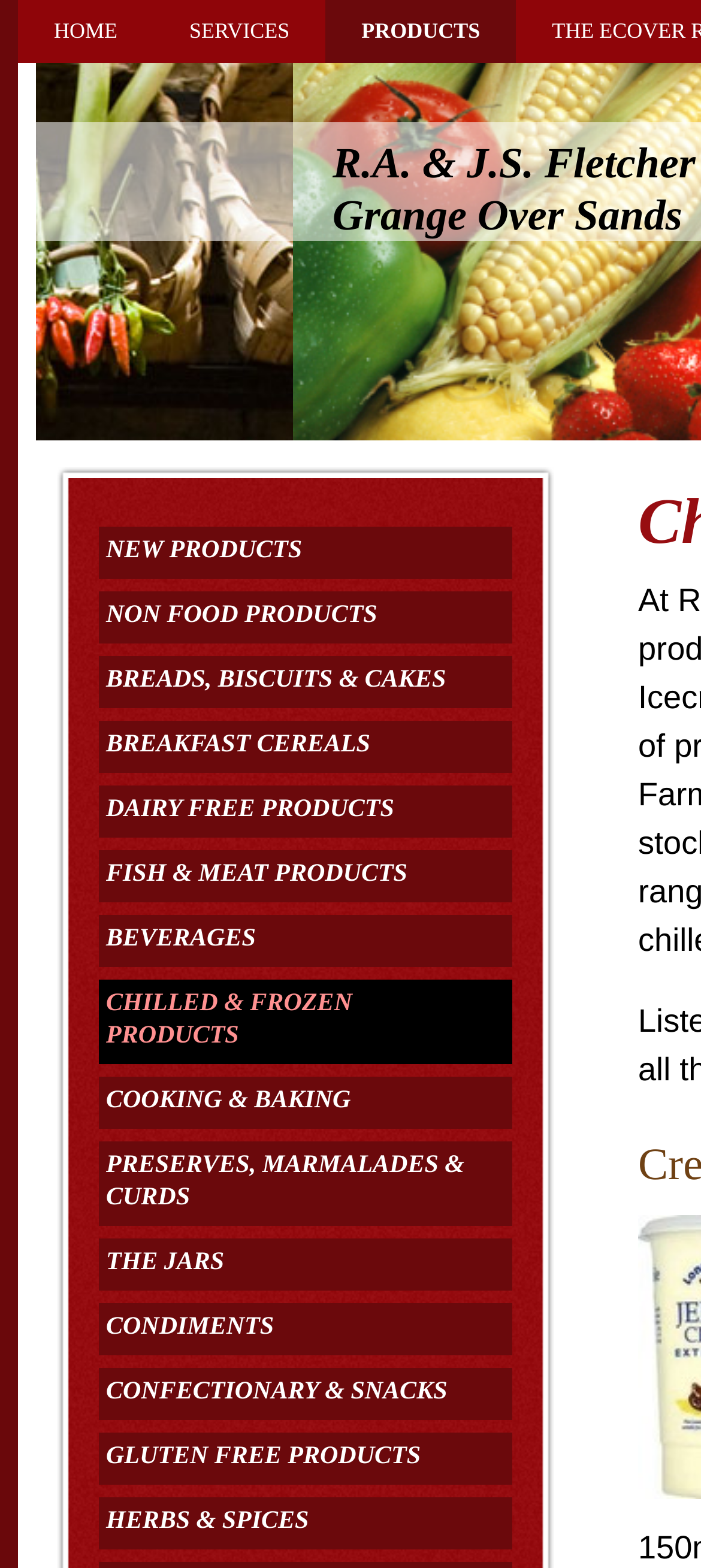From the element description Services, predict the bounding box coordinates of the UI element. The coordinates must be specified in the format (top-left x, top-left y, bottom-right x, bottom-right y) and should be within the 0 to 1 range.

[0.219, 0.0, 0.464, 0.04]